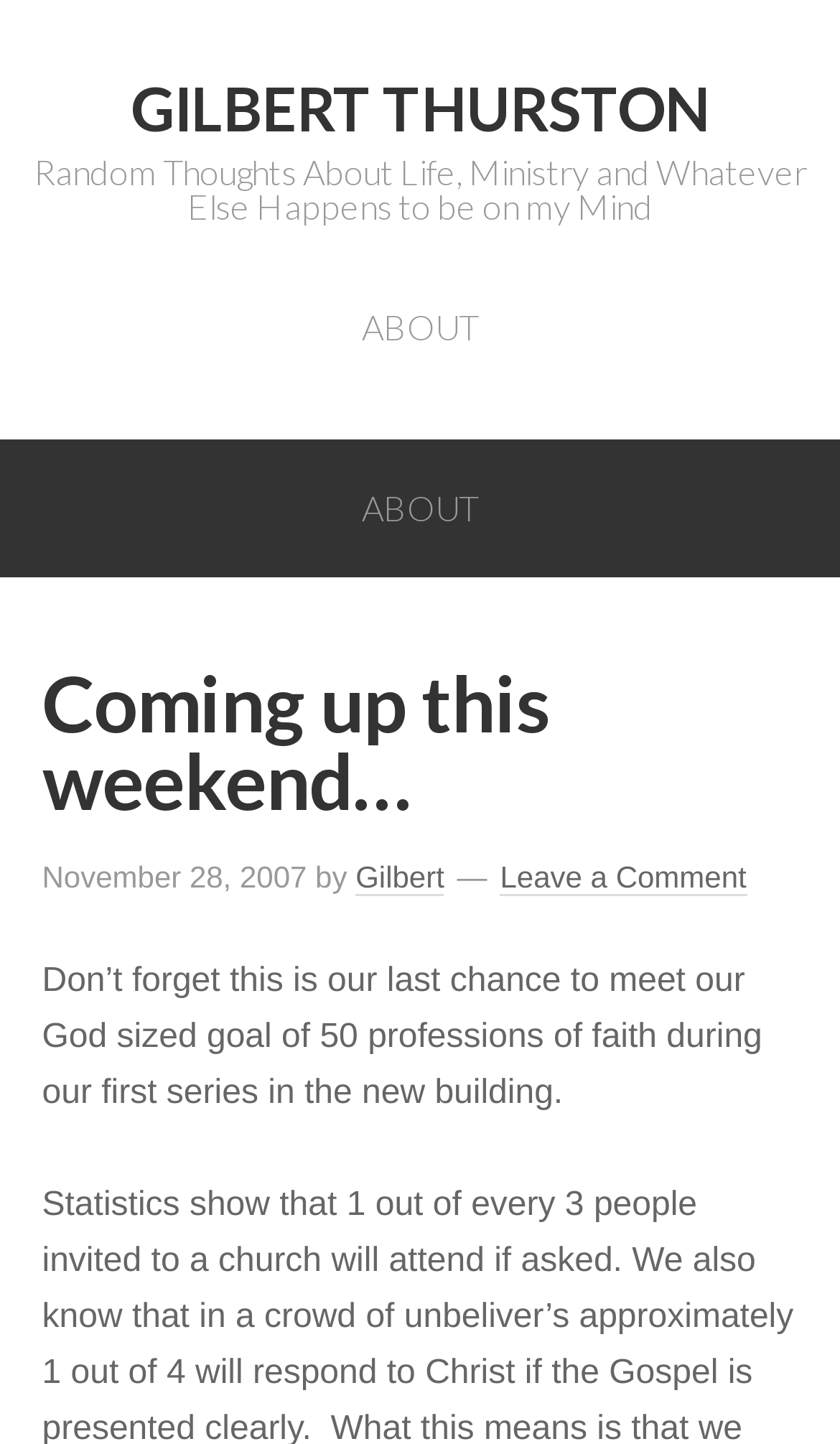What can be done on the webpage?
Based on the image, please offer an in-depth response to the question.

One of the actions that can be done on the webpage is to leave a comment, as indicated by the link 'Leave a Comment' in the header section.